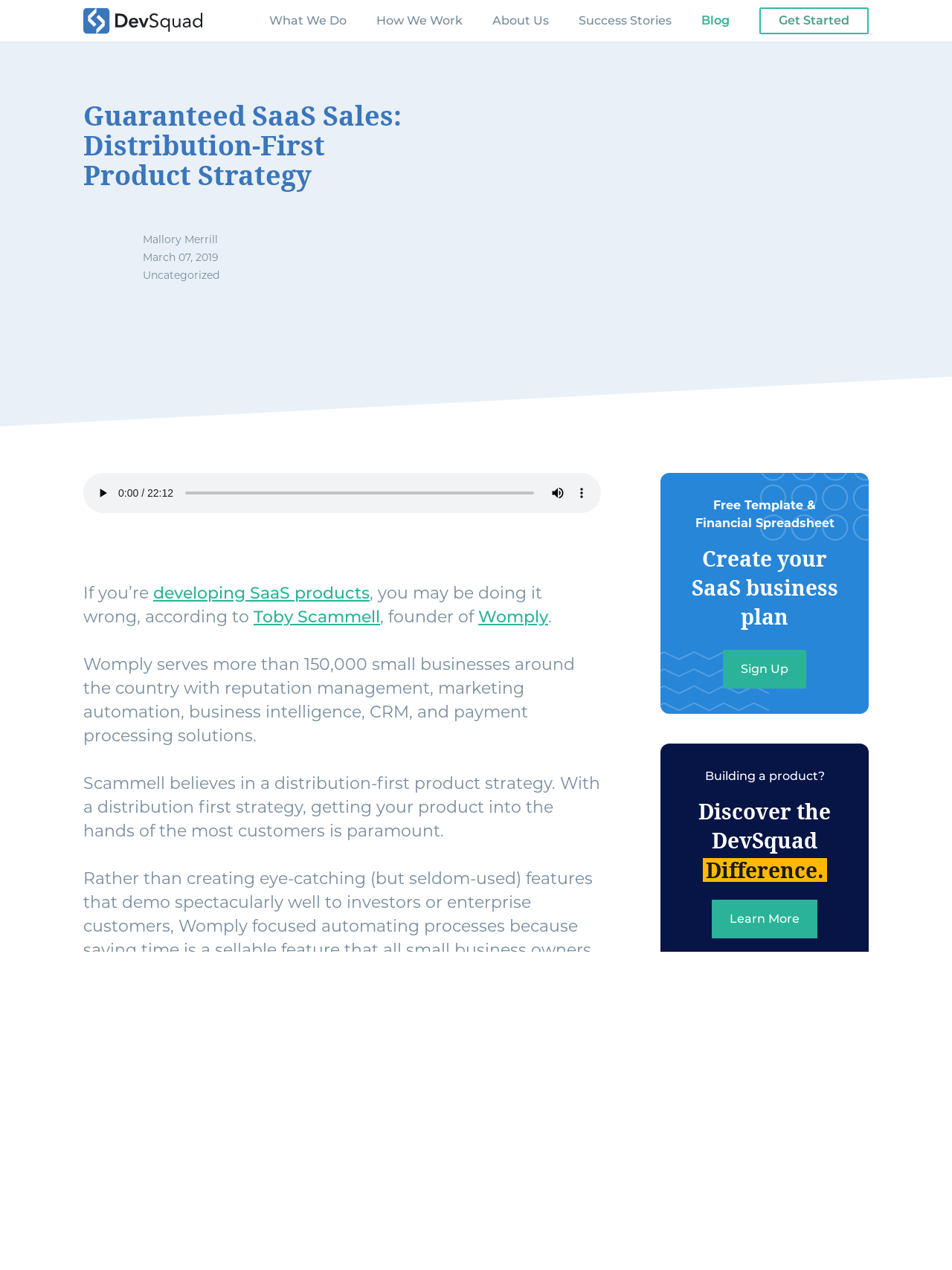Please specify the bounding box coordinates of the element that should be clicked to execute the given instruction: 'View details of HDSON Chest Freezer 300L One Door HCF-300-EG'. Ensure the coordinates are four float numbers between 0 and 1, expressed as [left, top, right, bottom].

None